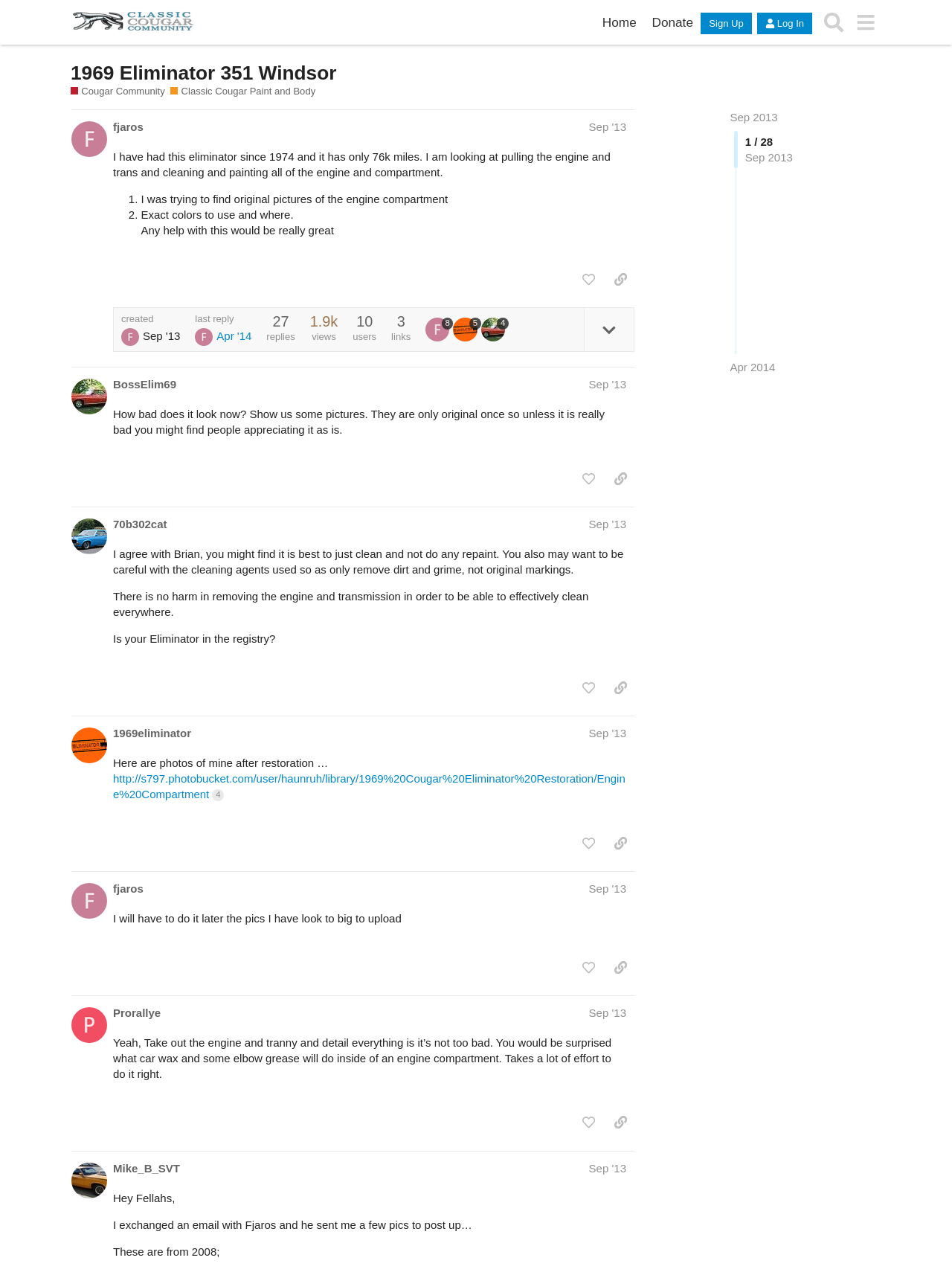Predict the bounding box coordinates of the area that should be clicked to accomplish the following instruction: "Search in the forum". The bounding box coordinates should consist of four float numbers between 0 and 1, i.e., [left, top, right, bottom].

[0.859, 0.005, 0.892, 0.03]